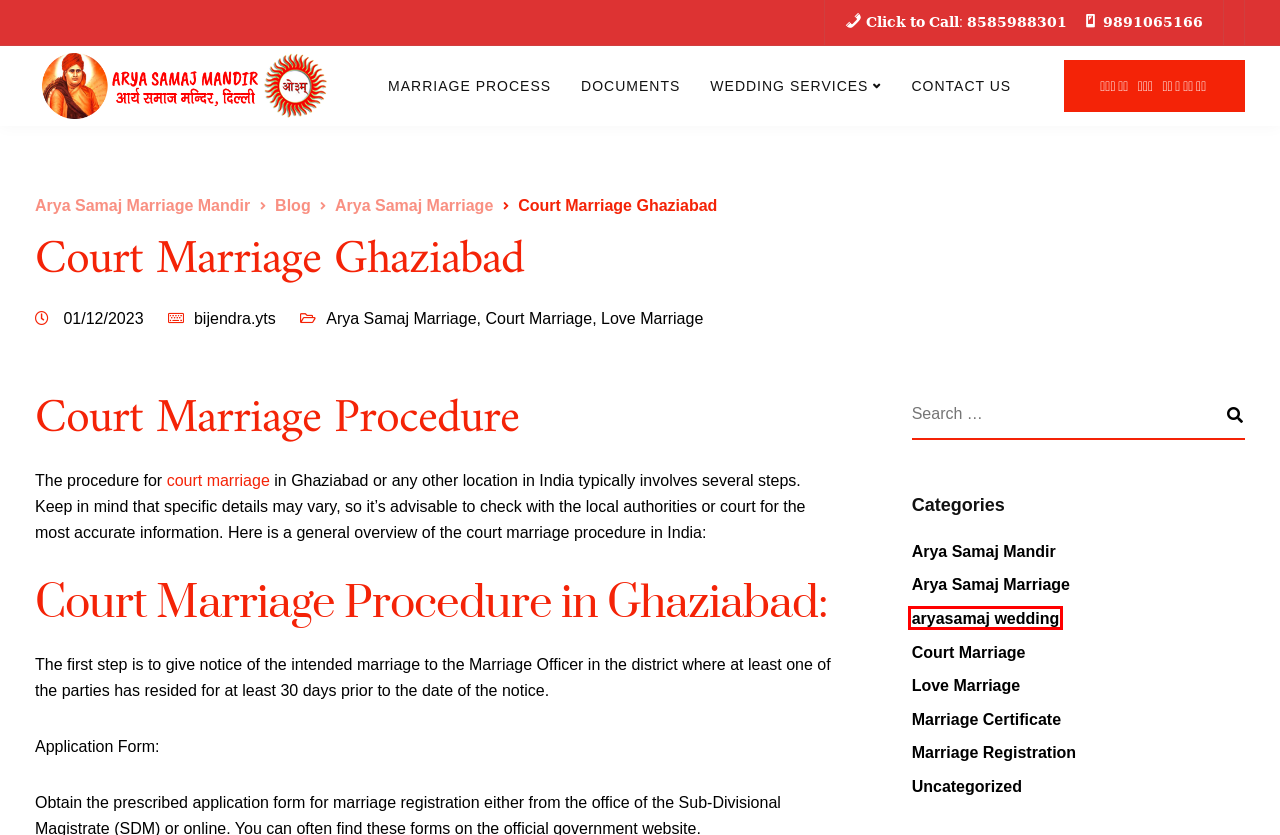Examine the screenshot of the webpage, which includes a red bounding box around an element. Choose the best matching webpage description for the page that will be displayed after clicking the element inside the red bounding box. Here are the candidates:
A. Arya Samaj Marriage Process - Online Booking Marriage - Fees
B. Uncategorized - Arya Samaj Marriage Mandir
C. Arya Samaj Marriage - Arya Samaj Mandir Delhi - Certificate
D. bijendra.yts - Arya Samaj Marriage Mandir
E. aryasamaj wedding - Arya Samaj Marriage Mandir
F. Important Wedding Documents - Arya Samaj Marriage - Delhi
G. Marriage Certificate - Arya Samaj Marriage Mandir
H. Arya Samaj Marriage - Arya Samaj Marriage Mandir

E